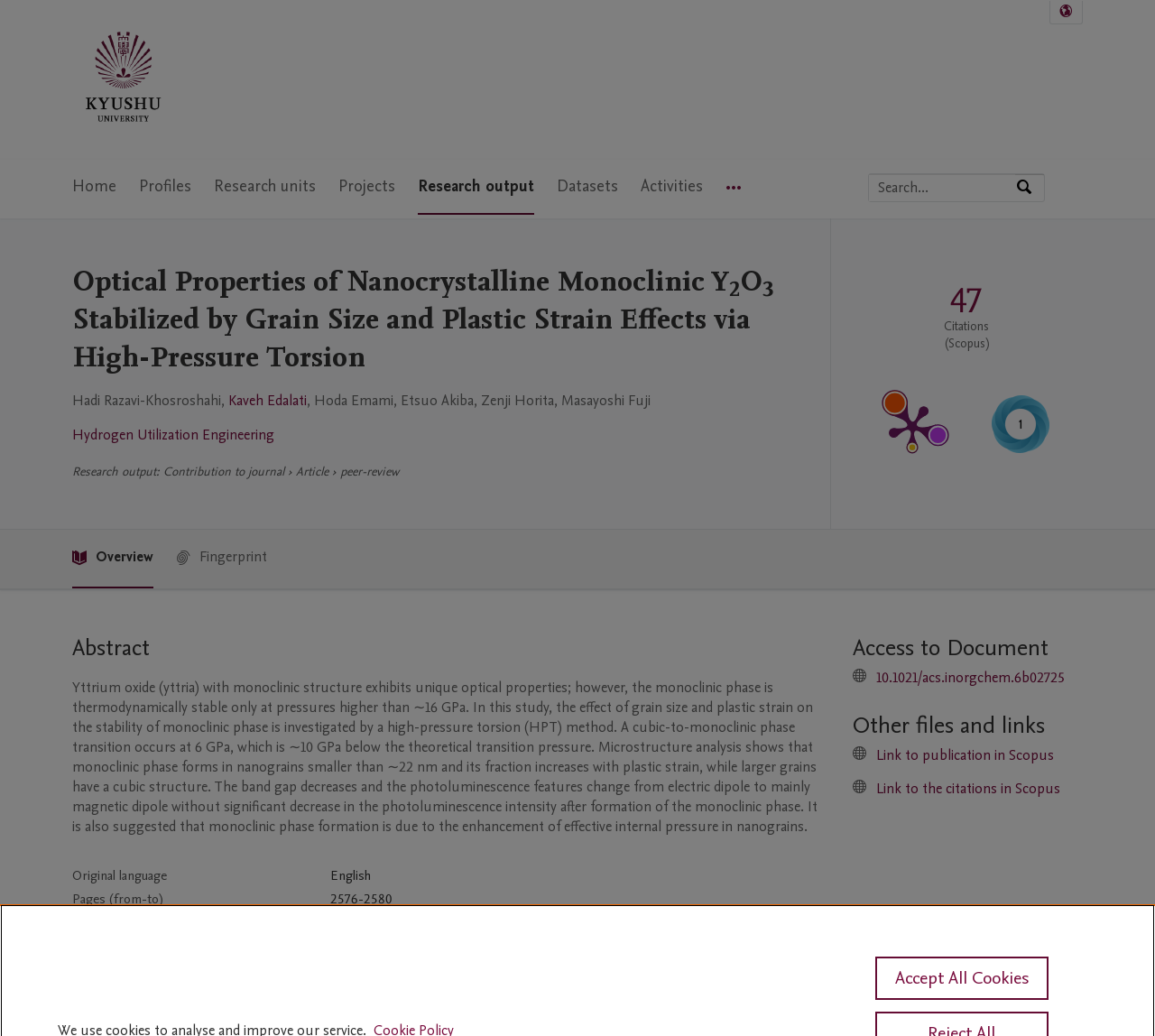Locate the bounding box of the user interface element based on this description: "Research units".

[0.185, 0.154, 0.273, 0.207]